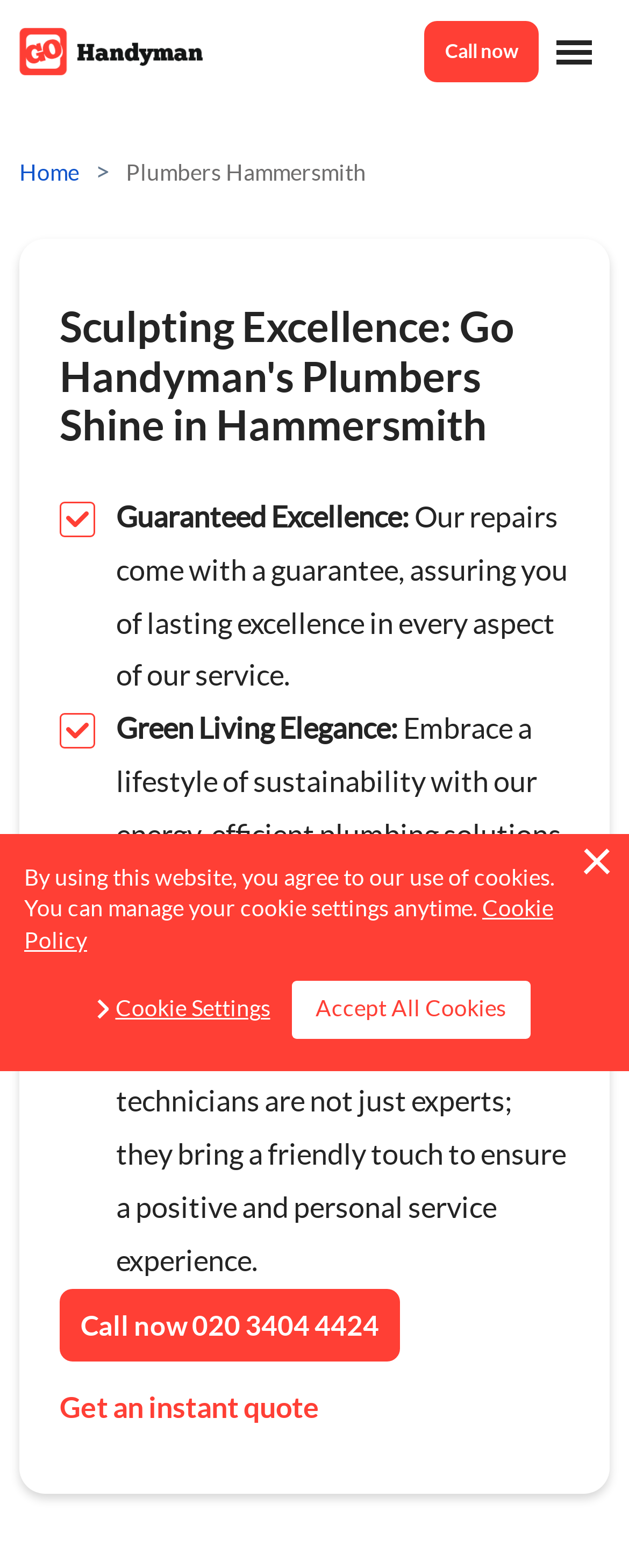Please identify the bounding box coordinates of the element that needs to be clicked to execute the following command: "Click the PDF link". Provide the bounding box using four float numbers between 0 and 1, formatted as [left, top, right, bottom].

None